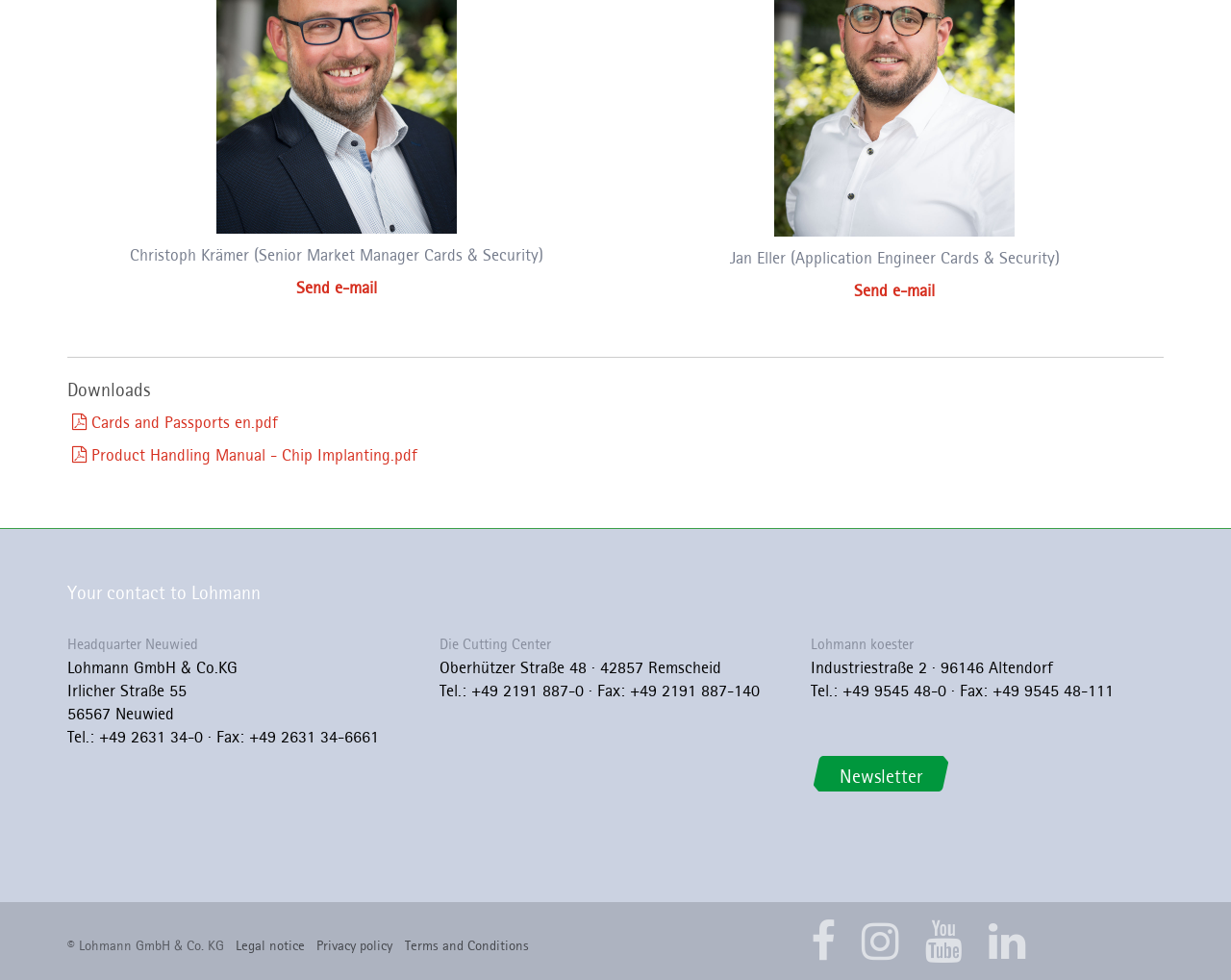Find the bounding box coordinates for the element that must be clicked to complete the instruction: "Download Cards and Passports en.pdf". The coordinates should be four float numbers between 0 and 1, indicated as [left, top, right, bottom].

[0.059, 0.42, 0.226, 0.442]